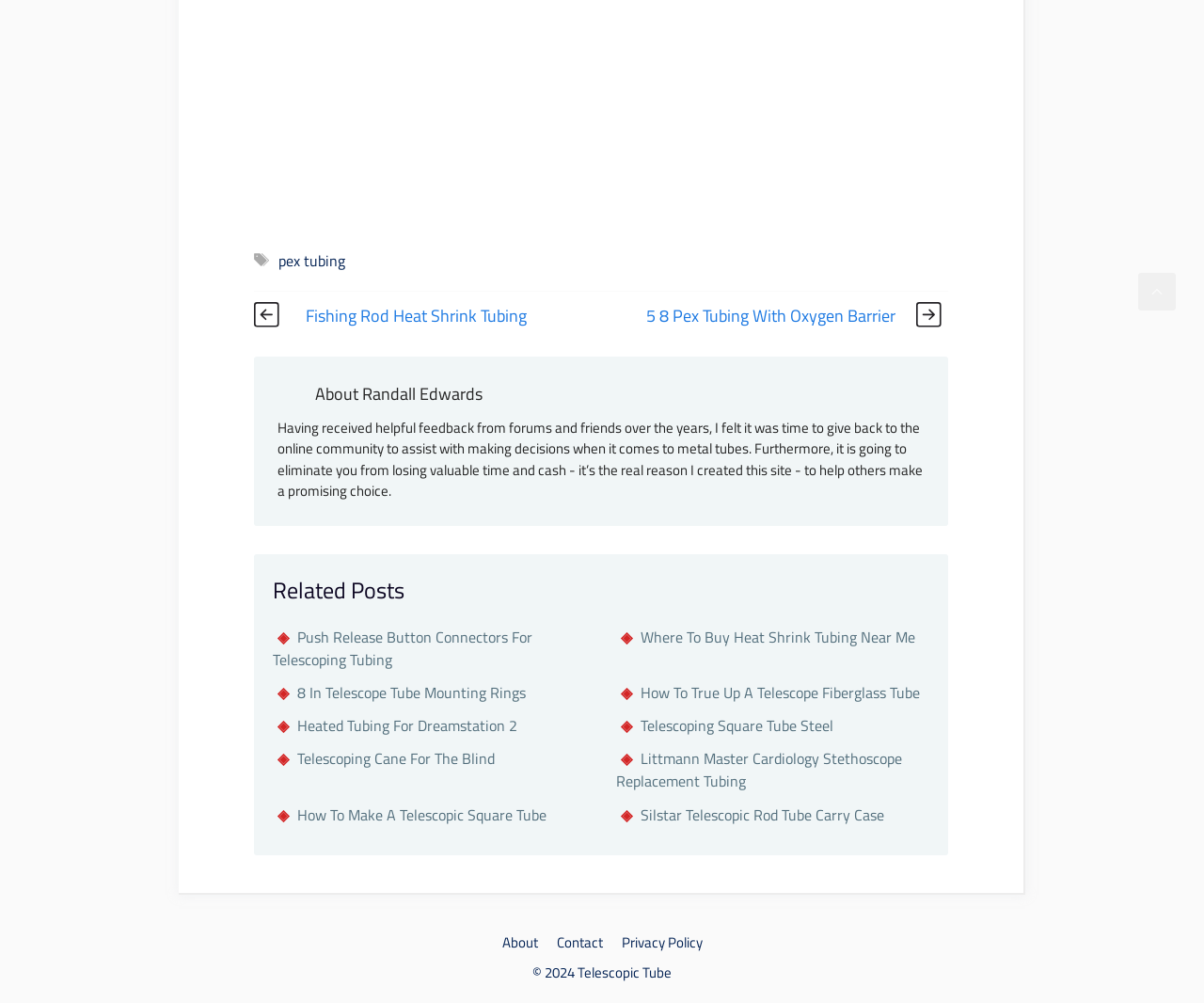Can you specify the bounding box coordinates for the region that should be clicked to fulfill this instruction: "Go to the 'Contact' page".

[0.462, 0.929, 0.5, 0.95]